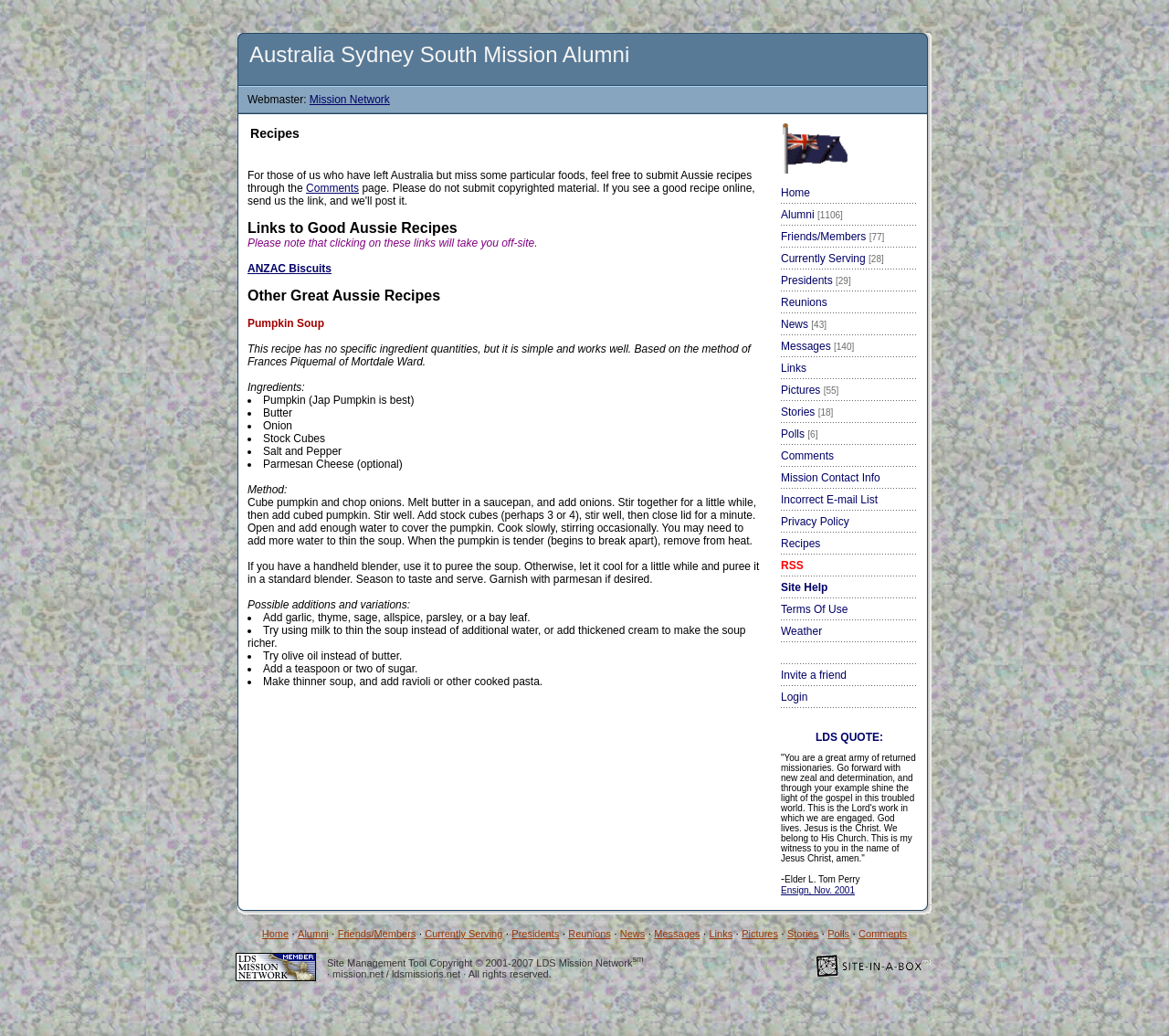Specify the bounding box coordinates of the element's region that should be clicked to achieve the following instruction: "follow the link to Mission Network". The bounding box coordinates consist of four float numbers between 0 and 1, in the format [left, top, right, bottom].

[0.265, 0.09, 0.333, 0.102]